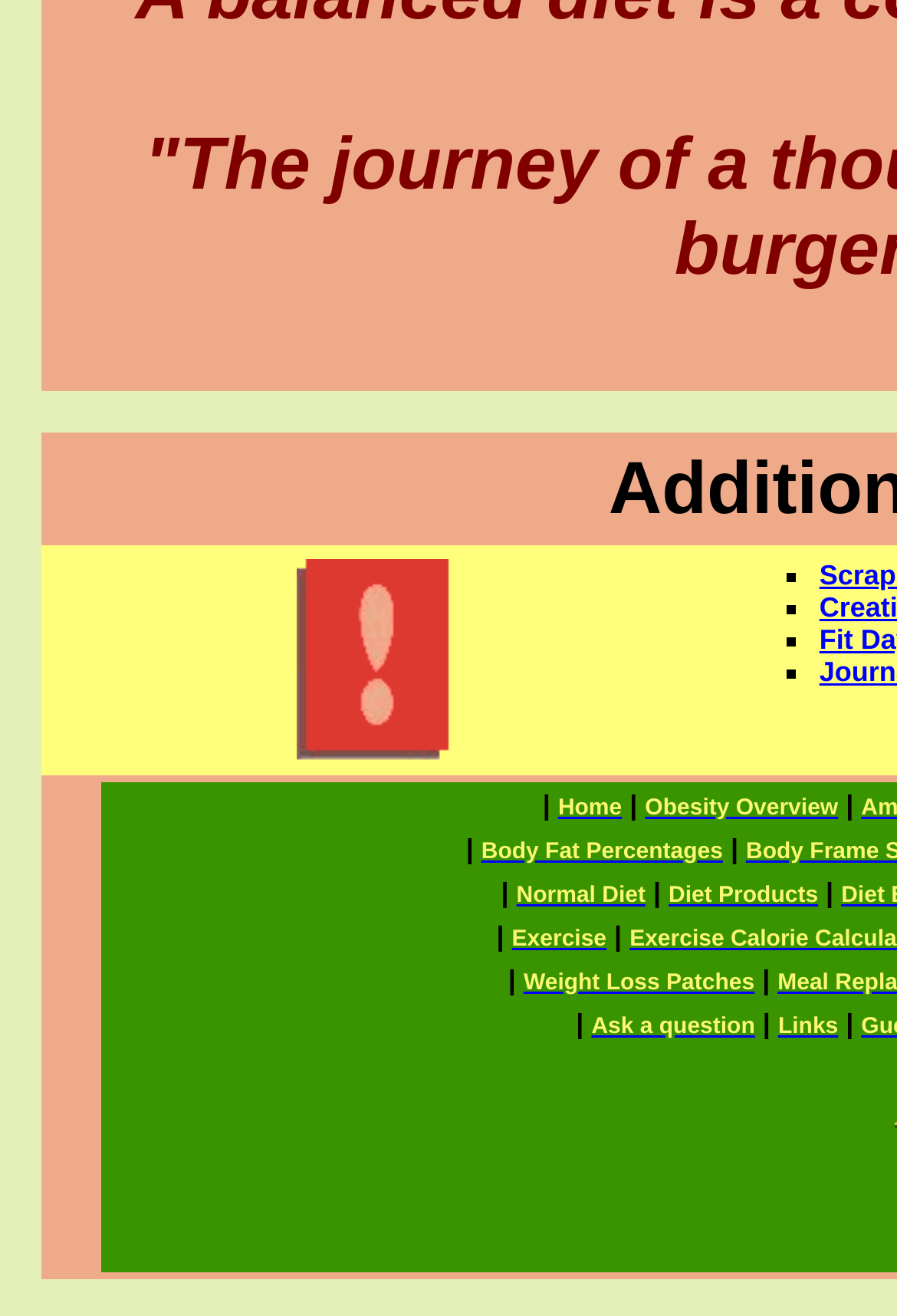Find the bounding box coordinates for the area that must be clicked to perform this action: "Explore Normal Diet".

[0.576, 0.666, 0.72, 0.691]